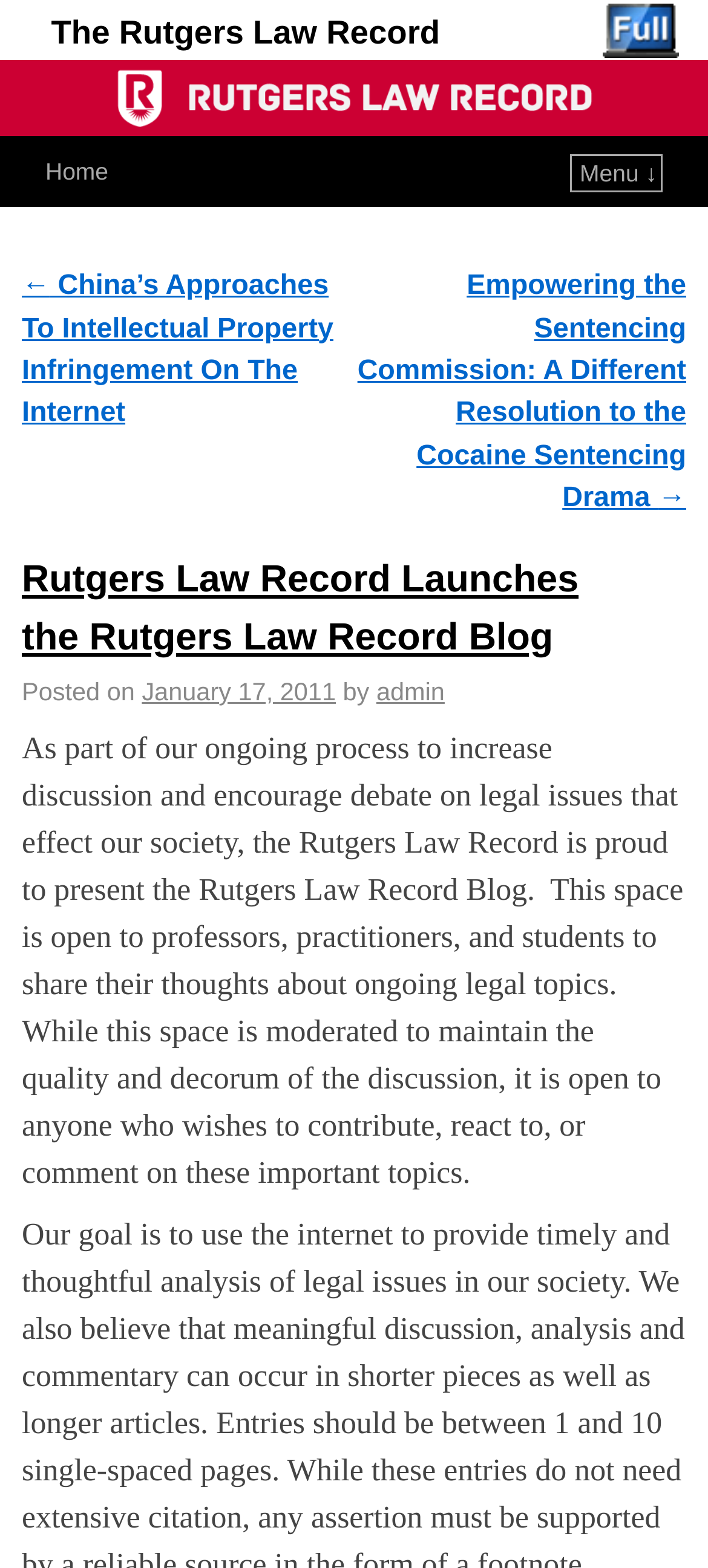Specify the bounding box coordinates of the element's area that should be clicked to execute the given instruction: "go to home page". The coordinates should be four float numbers between 0 and 1, i.e., [left, top, right, bottom].

[0.064, 0.1, 0.153, 0.118]